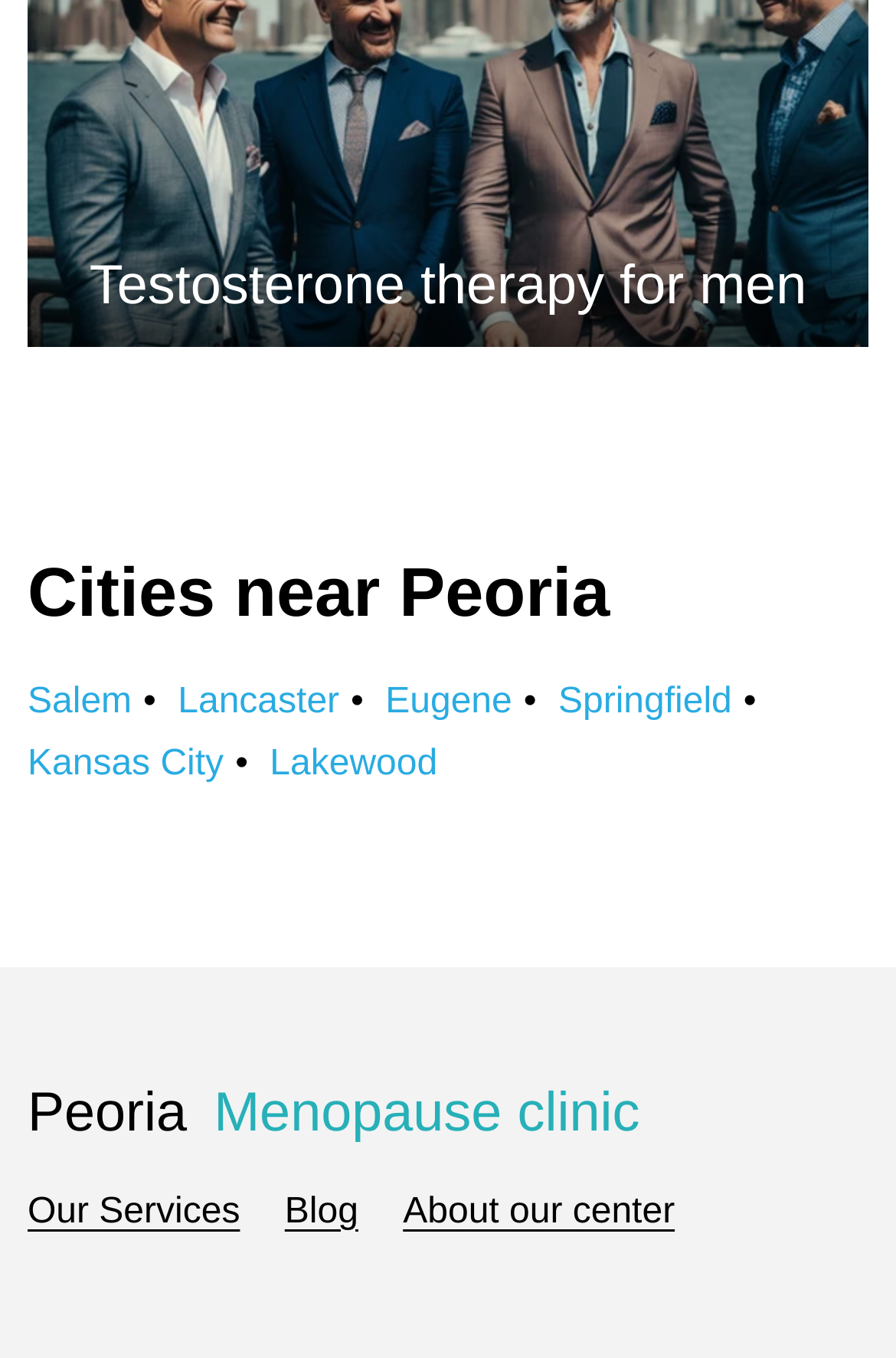Identify the bounding box coordinates of the area you need to click to perform the following instruction: "Learn about the center".

[0.45, 0.878, 0.753, 0.906]